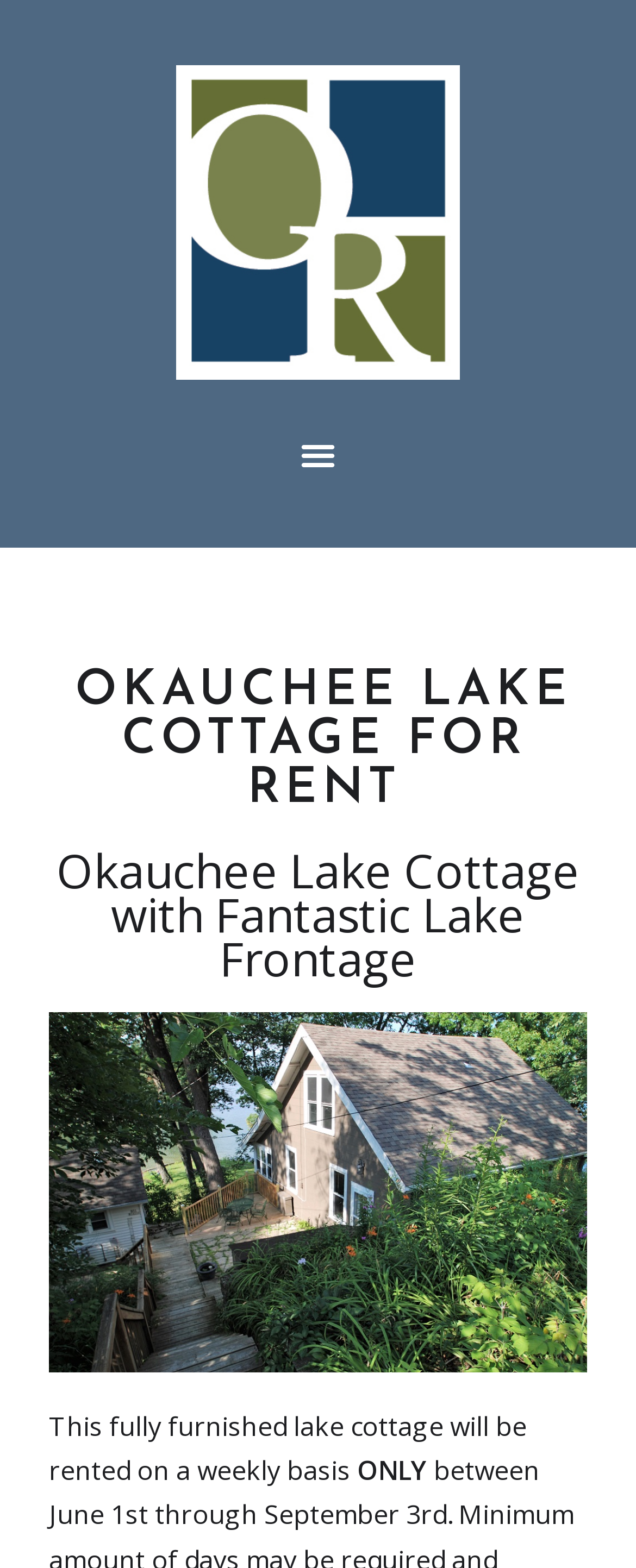Provide the bounding box coordinates of the UI element that matches the description: "Menu".

[0.458, 0.273, 0.542, 0.307]